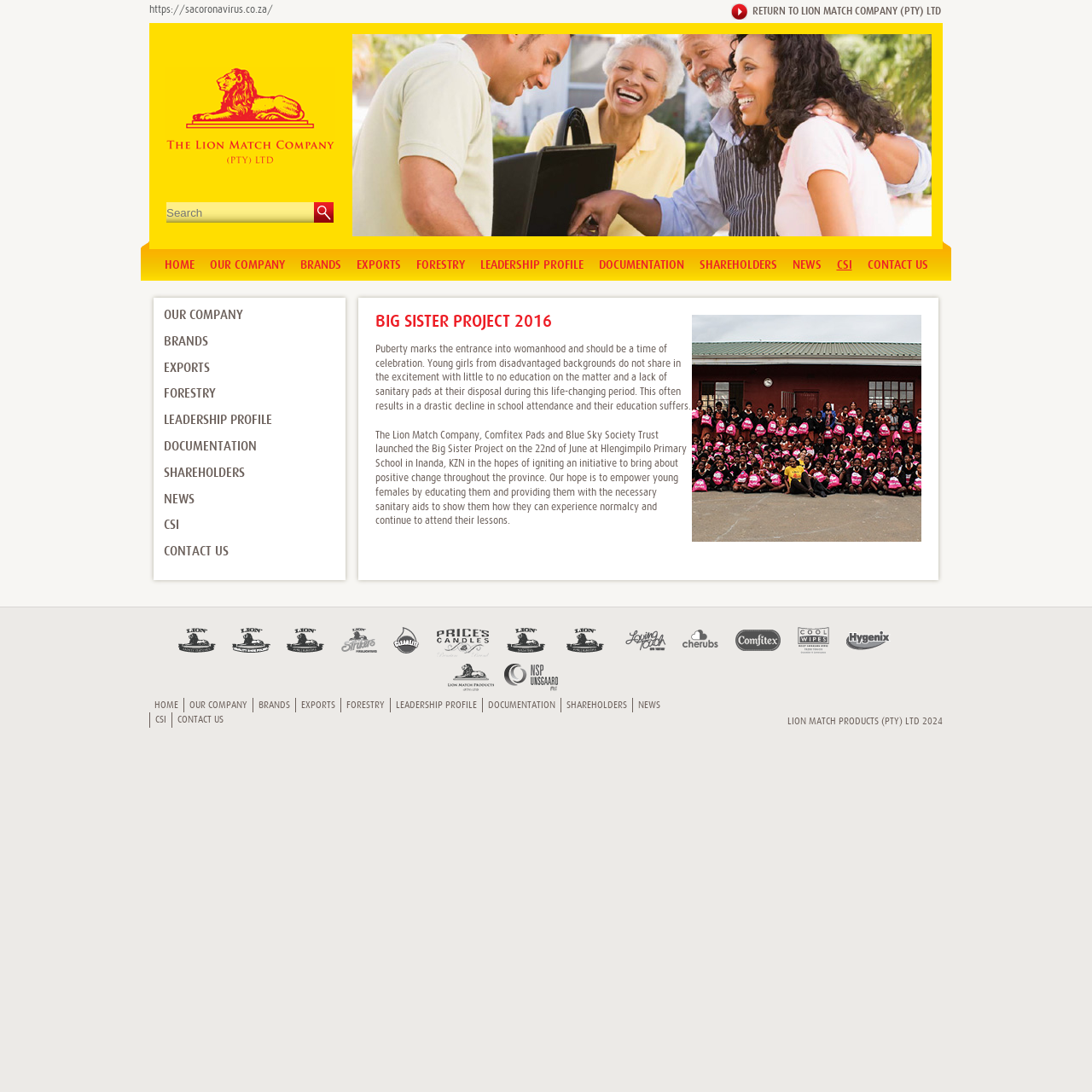Mark the bounding box of the element that matches the following description: "alt="Lion Strikers" title="Lion Strikers"".

[0.311, 0.593, 0.346, 0.604]